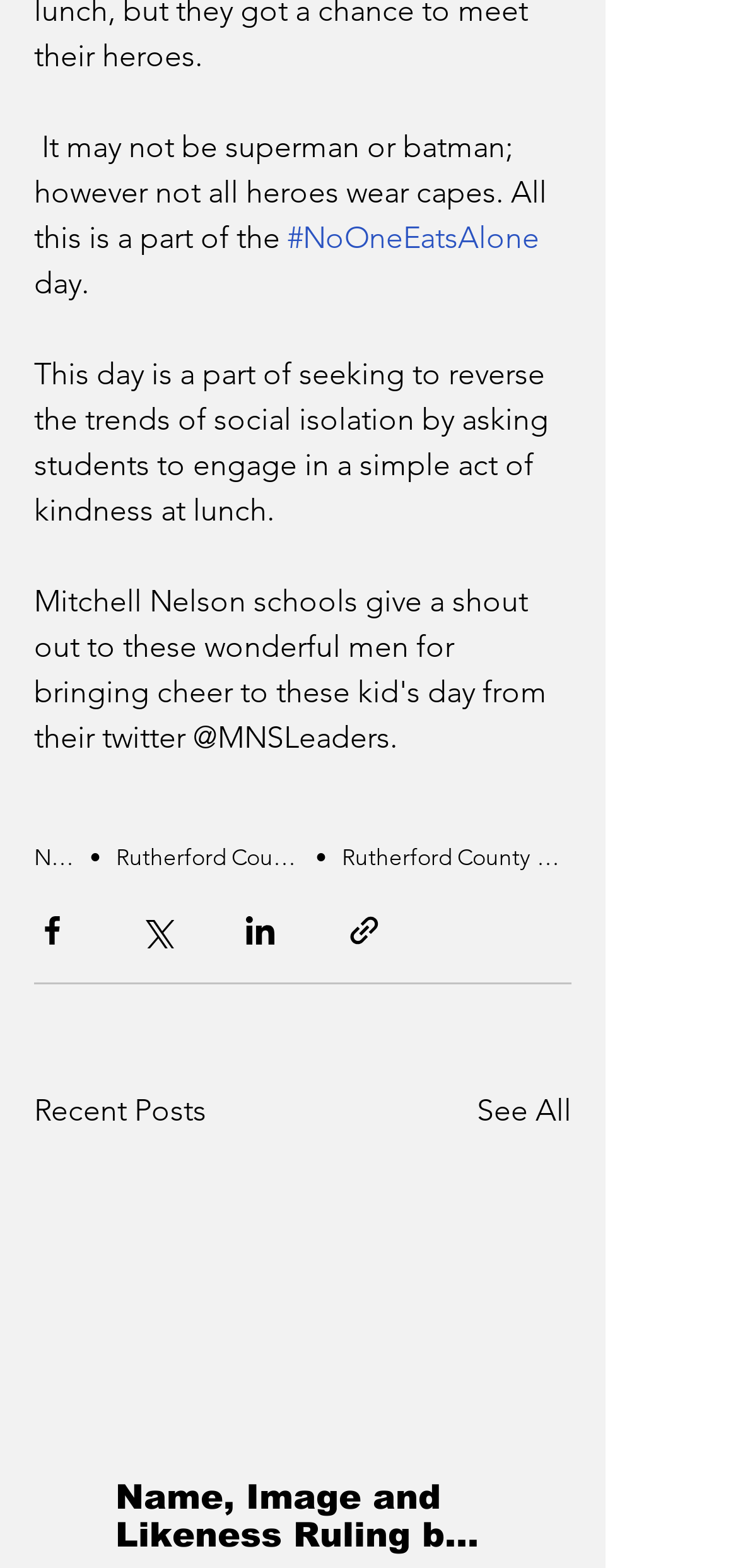What is the purpose of the NoOneEatsAlone day? Please answer the question using a single word or phrase based on the image.

Reverse social isolation